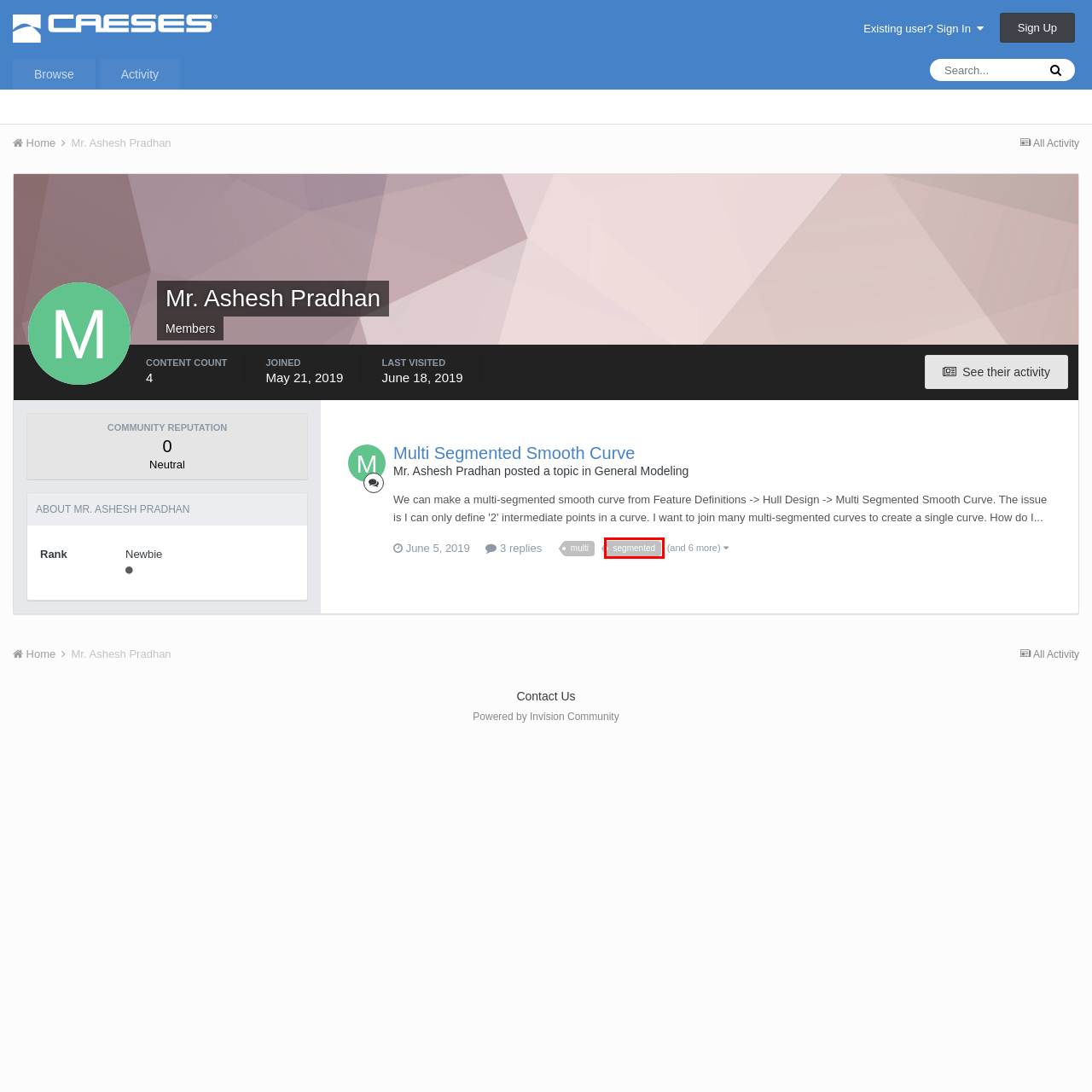You are presented with a screenshot of a webpage containing a red bounding box around an element. Determine which webpage description best describes the new webpage after clicking on the highlighted element. Here are the candidates:
A. Showing results for tags 'multi'. - CAESES Forum
B. Sign In - CAESES Forum
C. Forums - CAESES Forum
D. Showing results for tags 'segmented'. - CAESES Forum
E. Contact Us - CAESES Forum
F. Mr. Ashesh Pradhan's Content - CAESES Forum
G. Multi Segmented Smooth Curve - General Modeling - CAESES Forum
H. The scalable creator and customer community platform - Invision Community

D